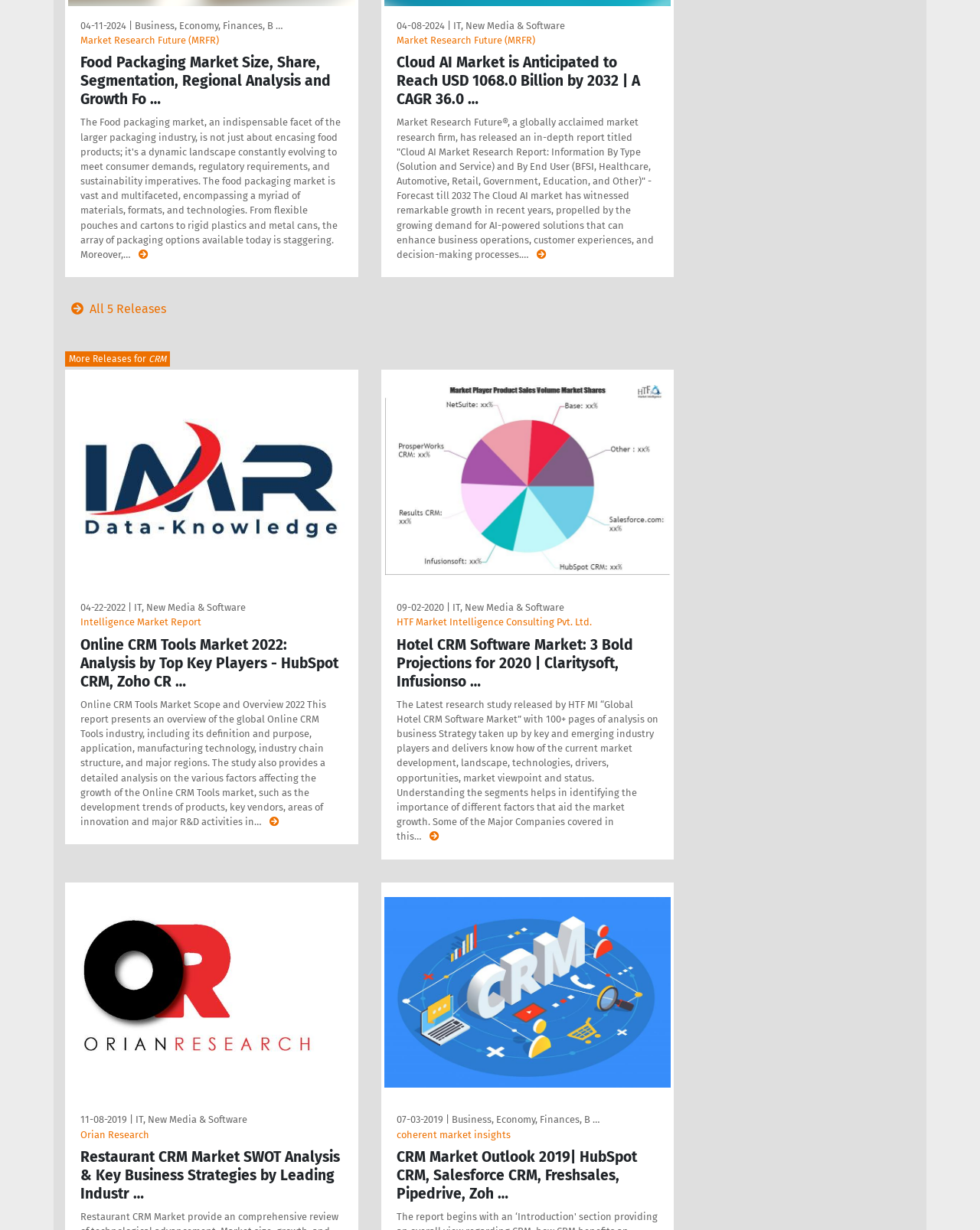Locate the bounding box coordinates of the region to be clicked to comply with the following instruction: "View Cloud AI Market report". The coordinates must be four float numbers between 0 and 1, in the form [left, top, right, bottom].

[0.404, 0.044, 0.672, 0.089]